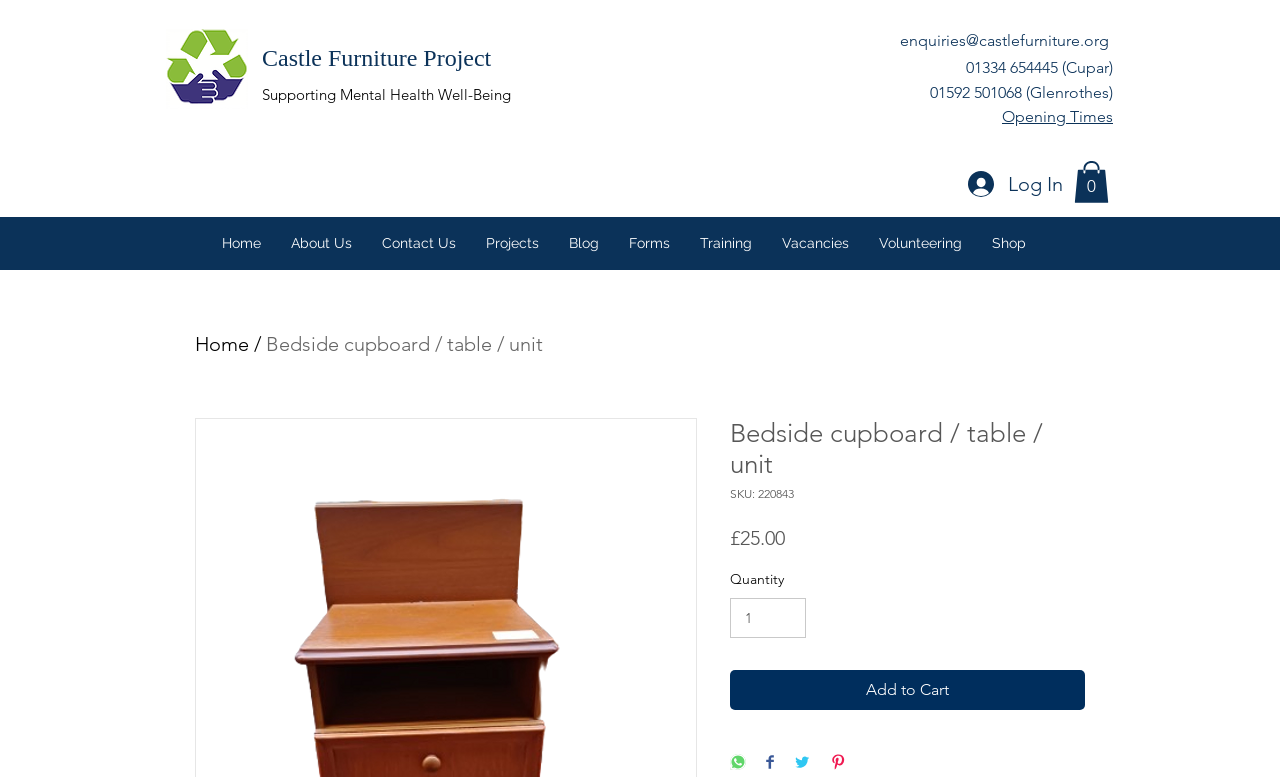Show the bounding box coordinates of the element that should be clicked to complete the task: "Click the Cart with 0 items button".

[0.839, 0.208, 0.866, 0.261]